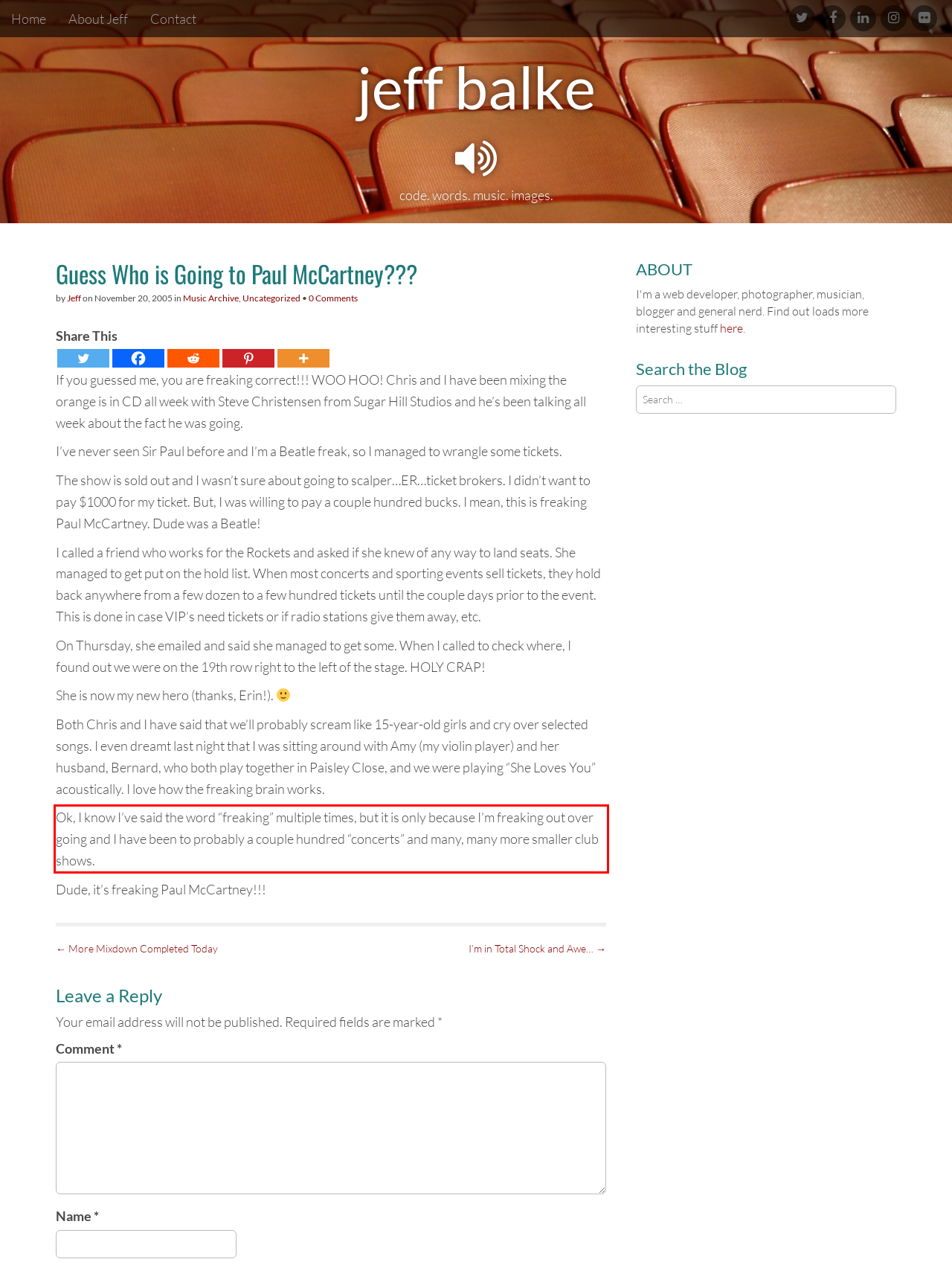Examine the webpage screenshot, find the red bounding box, and extract the text content within this marked area.

Ok, I know I’ve said the word “freaking” multiple times, but it is only because I’m freaking out over going and I have been to probably a couple hundred “concerts” and many, many more smaller club shows.